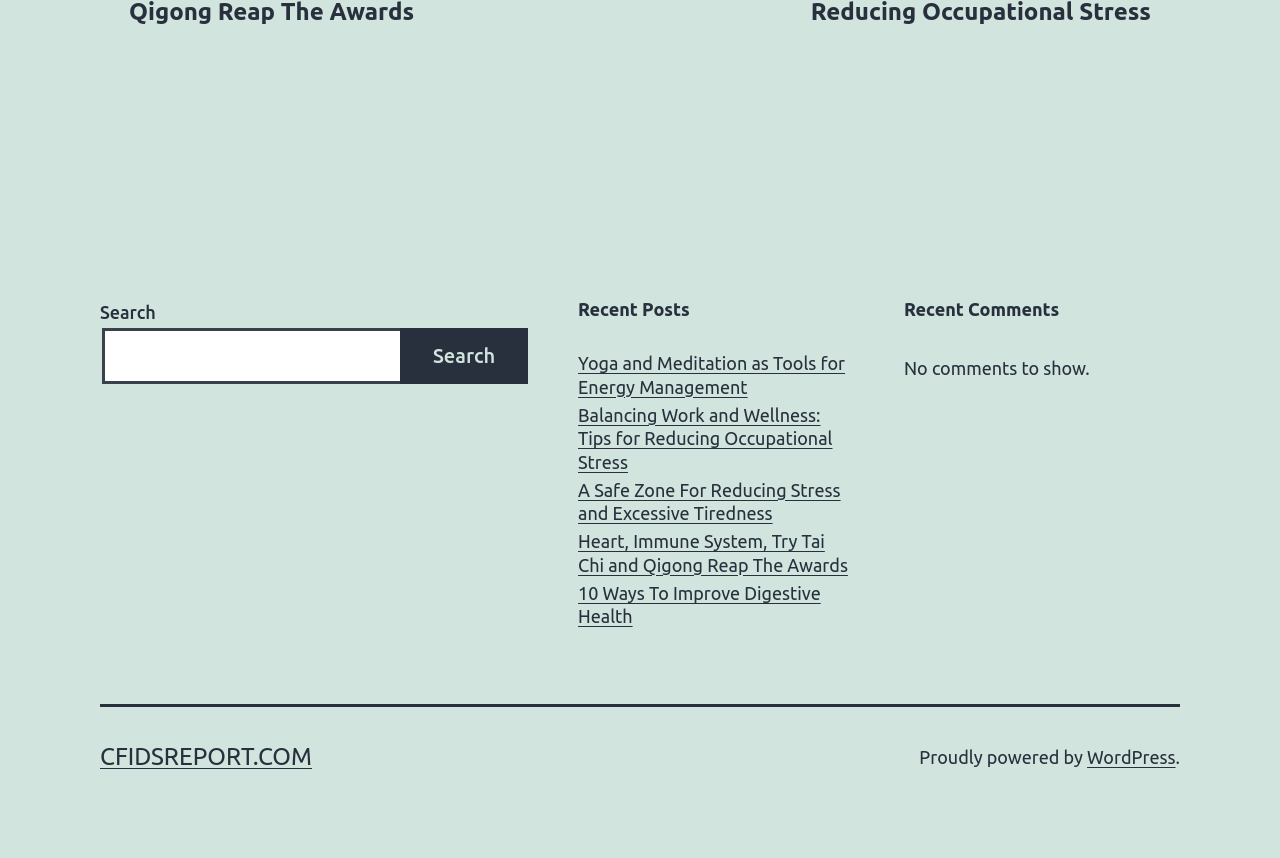What is the name of the website?
Examine the image closely and answer the question with as much detail as possible.

The website's name is mentioned at the bottom of the webpage, with a link to the website's homepage.